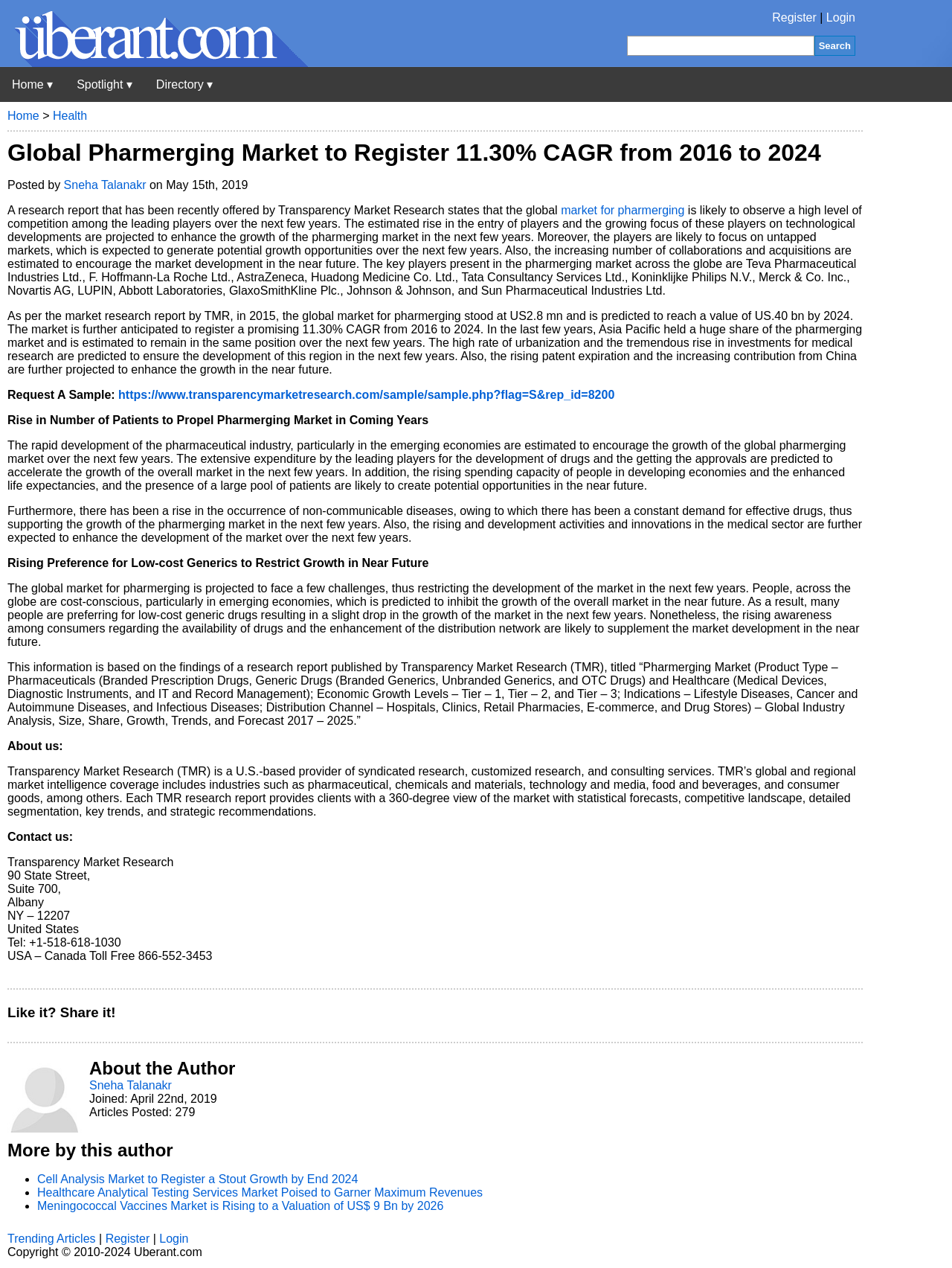Kindly respond to the following question with a single word or a brief phrase: 
What is the value of the global pharmerging market predicted to reach by 2024?

US$ 40 bn